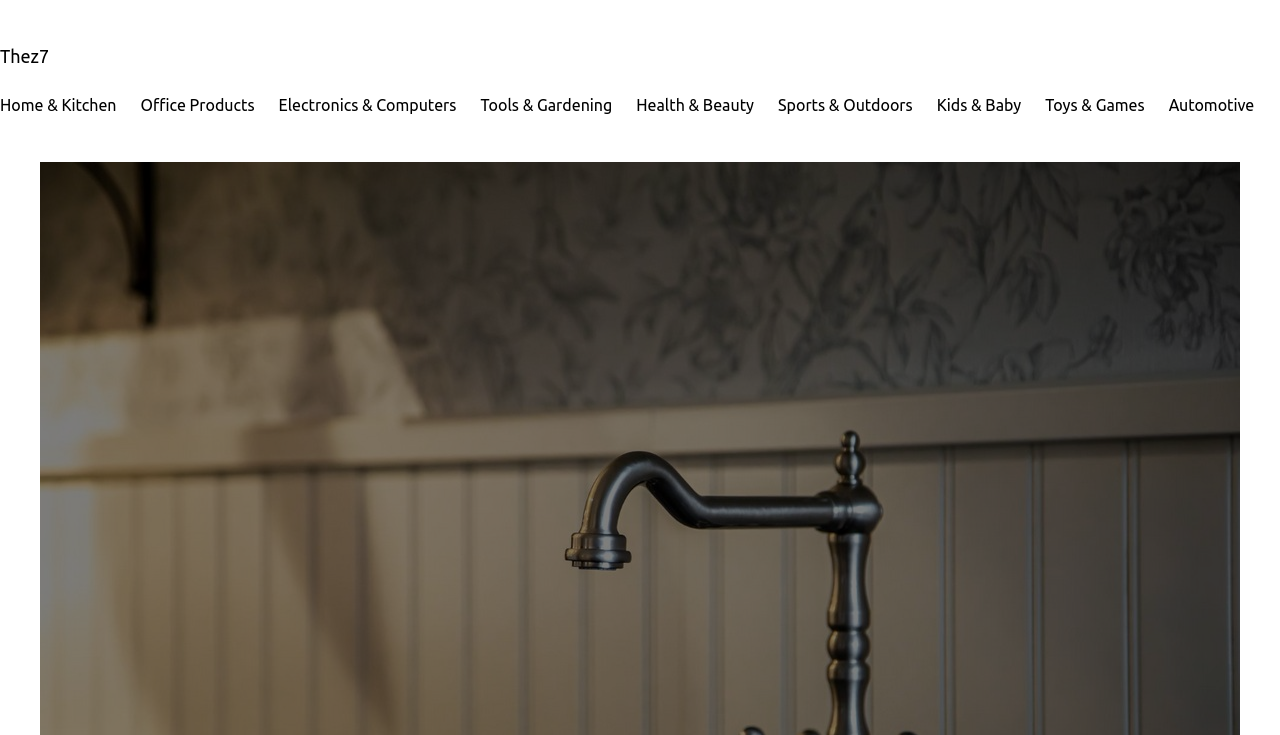What is the relative position of the 'Electronics & Computers' link?
Based on the image, provide your answer in one word or phrase.

Third link